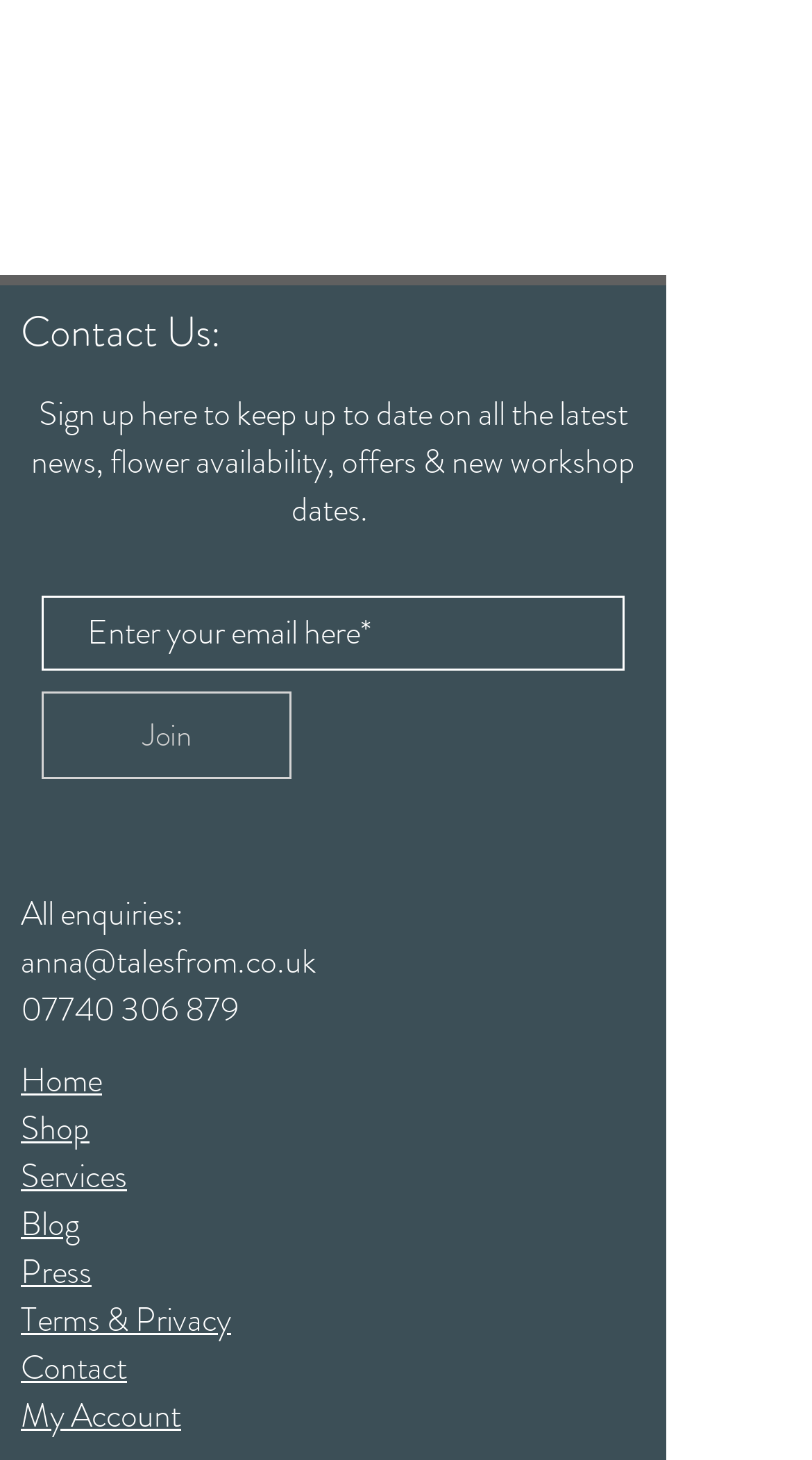What is the purpose of the email textbox?
Craft a detailed and extensive response to the question.

The email textbox is located below the text 'Sign up here to keep up to date on all the latest news, flower availability, offers & new workshop dates.' and has a 'Join' button next to it, indicating that it is used to sign up for news and updates.